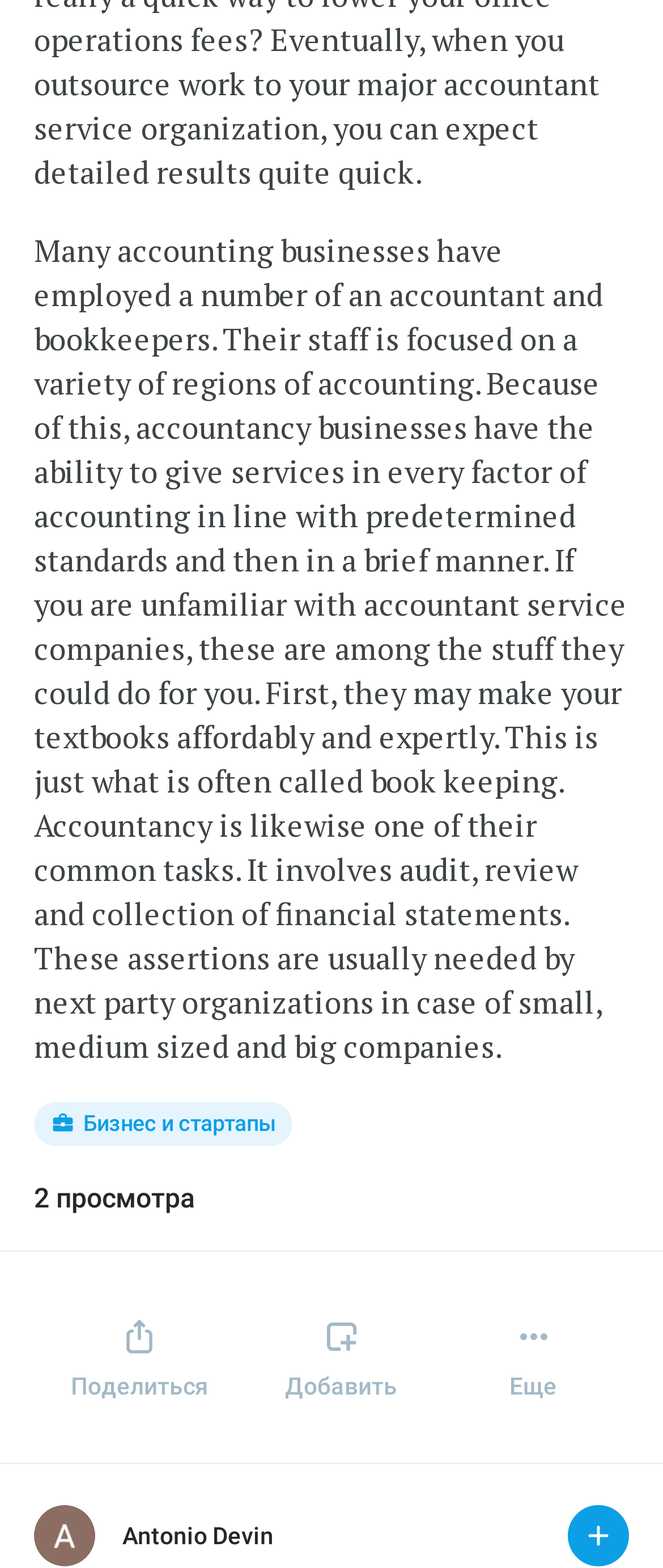Please provide a detailed answer to the question below based on the screenshot: 
How many buttons are there on the page?

There are four buttons on the page, which can be identified by their bounding box coordinates and the presence of an image inside each button. The buttons are located at different positions on the page, but they all have similar structures with an image inside.